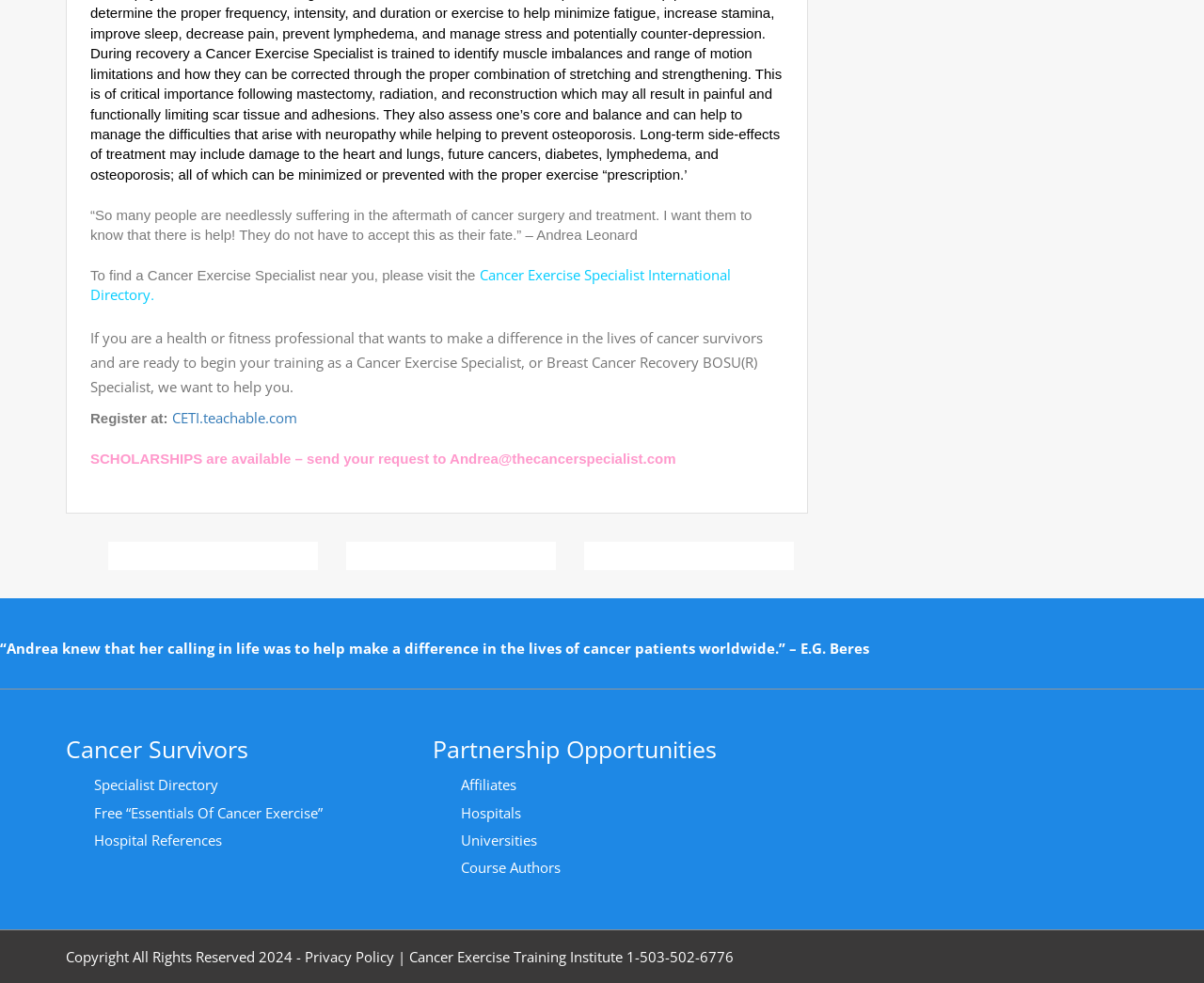Identify the bounding box coordinates of the section to be clicked to complete the task described by the following instruction: "Contact the Cancer Exercise Training Institute". The coordinates should be four float numbers between 0 and 1, formatted as [left, top, right, bottom].

[0.34, 0.963, 0.609, 0.982]